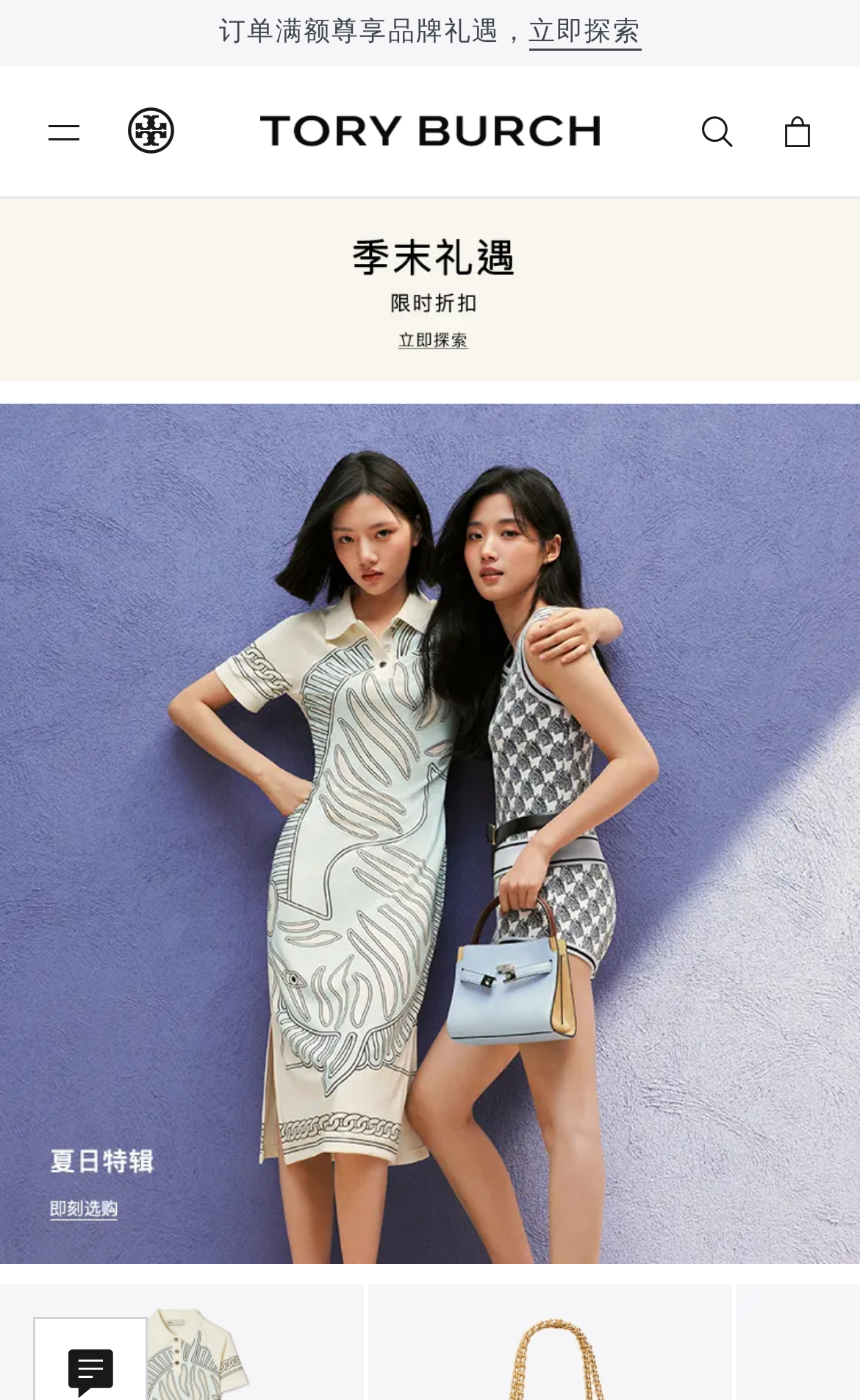Please answer the following query using a single word or phrase: 
What is the brand name of this website?

Tory Burch